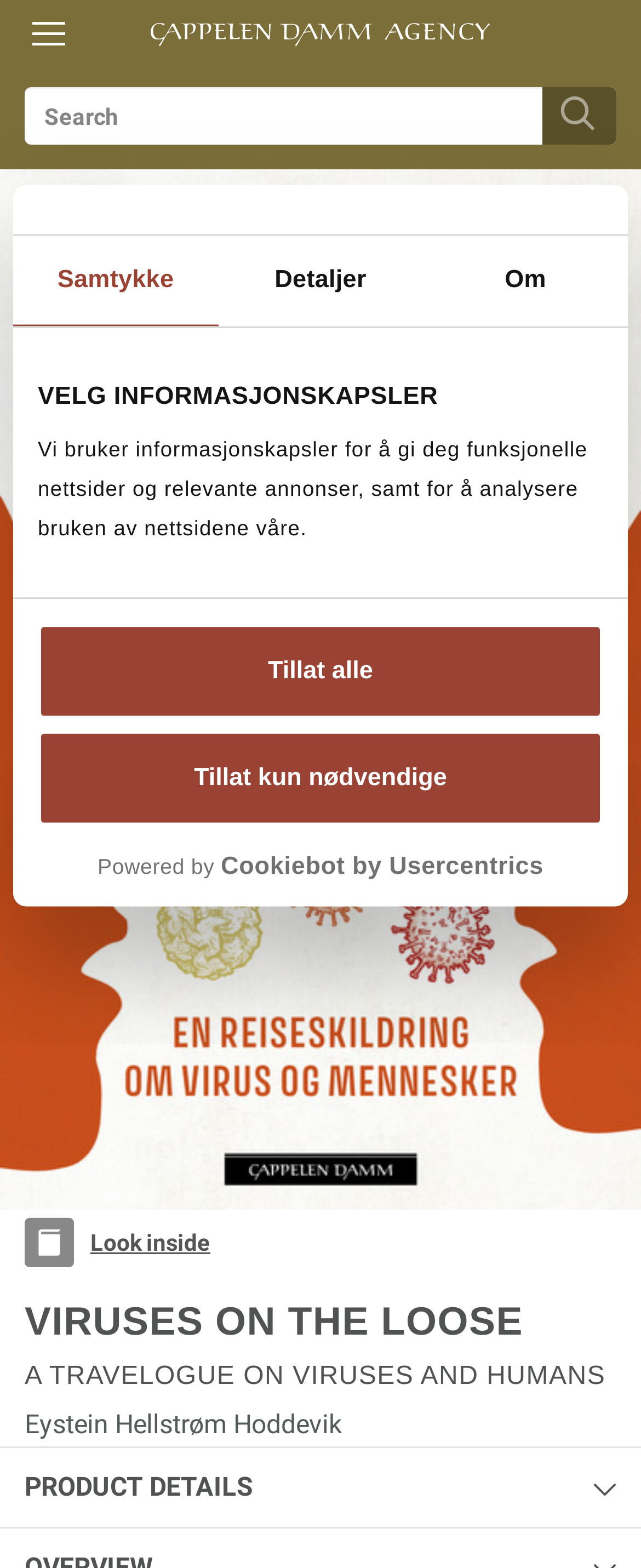For the following element description, predict the bounding box coordinates in the format (top-left x, top-left y, bottom-right x, bottom-right y). All values should be floating point numbers between 0 and 1. Description: Toggle navigation

[0.438, 0.005, 0.538, 0.04]